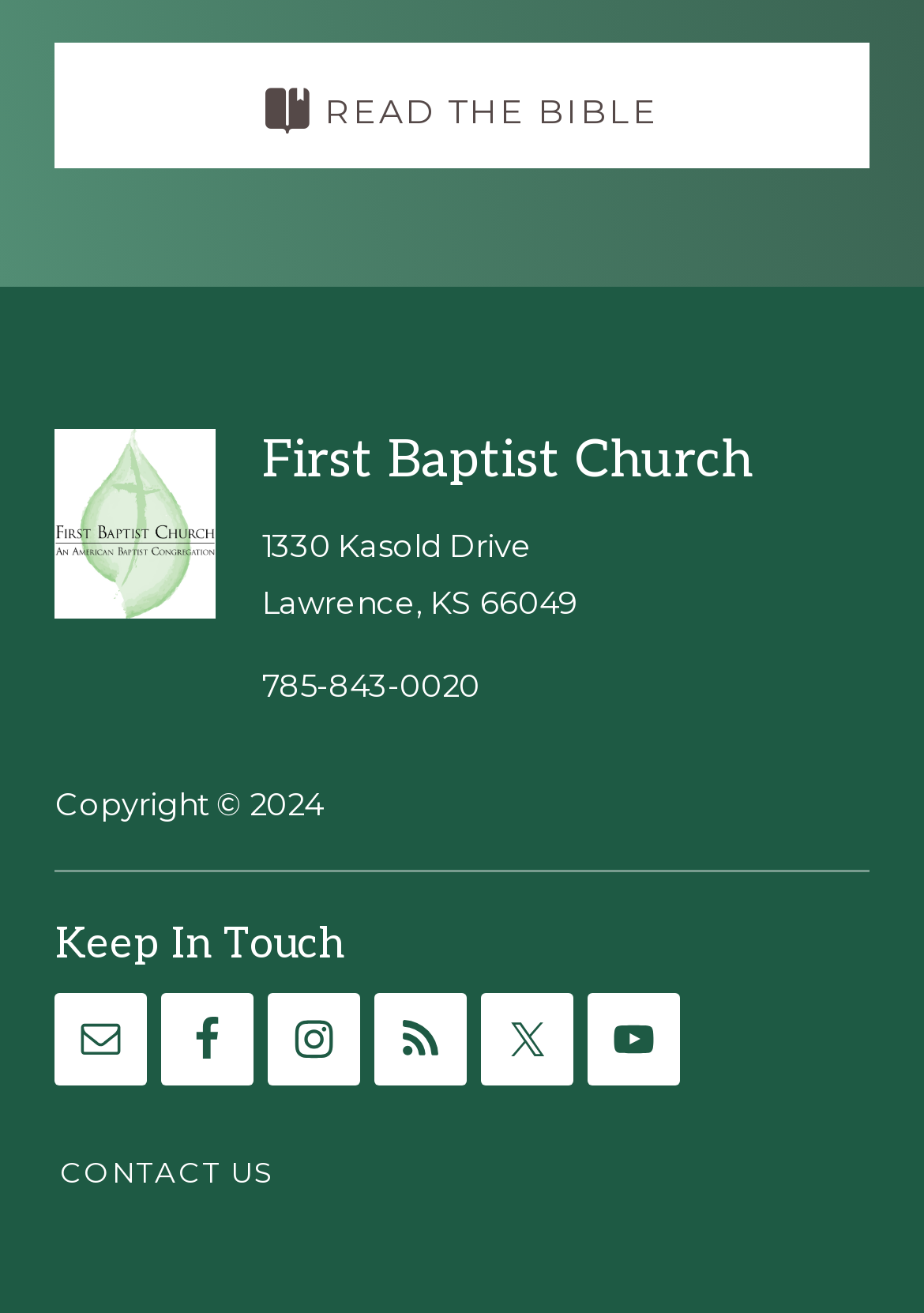Pinpoint the bounding box coordinates of the clickable element to carry out the following instruction: "Contact us."

[0.065, 0.883, 0.296, 0.91]